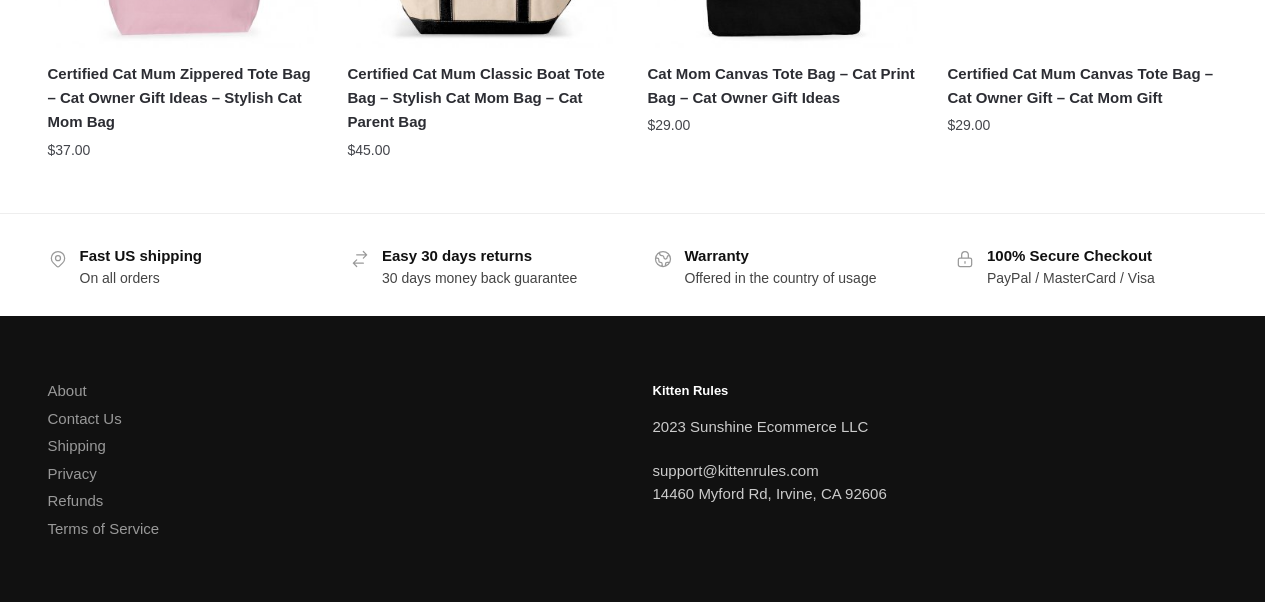Using the given description, provide the bounding box coordinates formatted as (top-left x, top-left y, bottom-right x, bottom-right y), with all values being floating point numbers between 0 and 1. Description: Pharmacy Directory

None